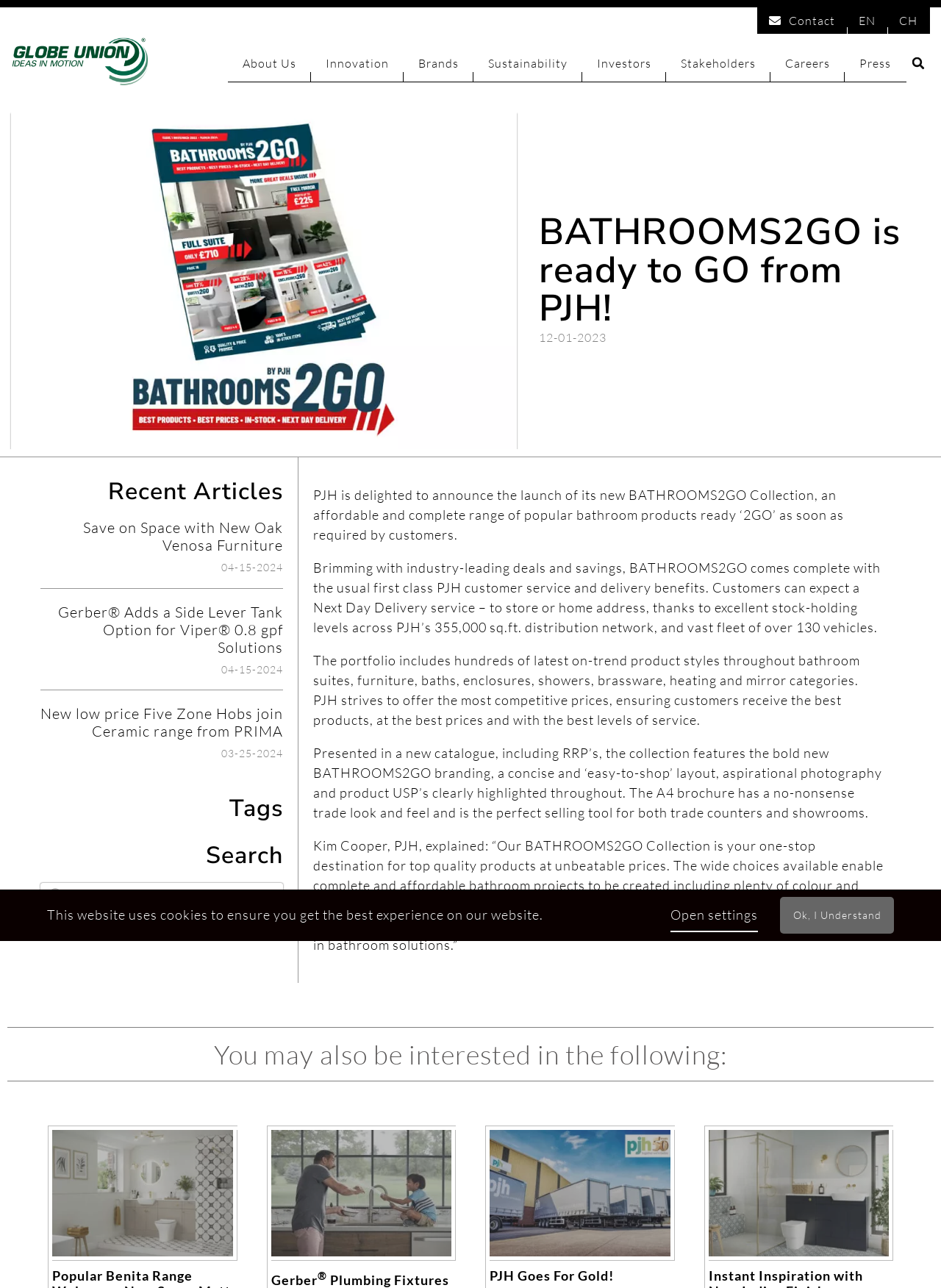Find the bounding box coordinates of the clickable area required to complete the following action: "Explore Careers".

[0.834, 0.043, 0.882, 0.055]